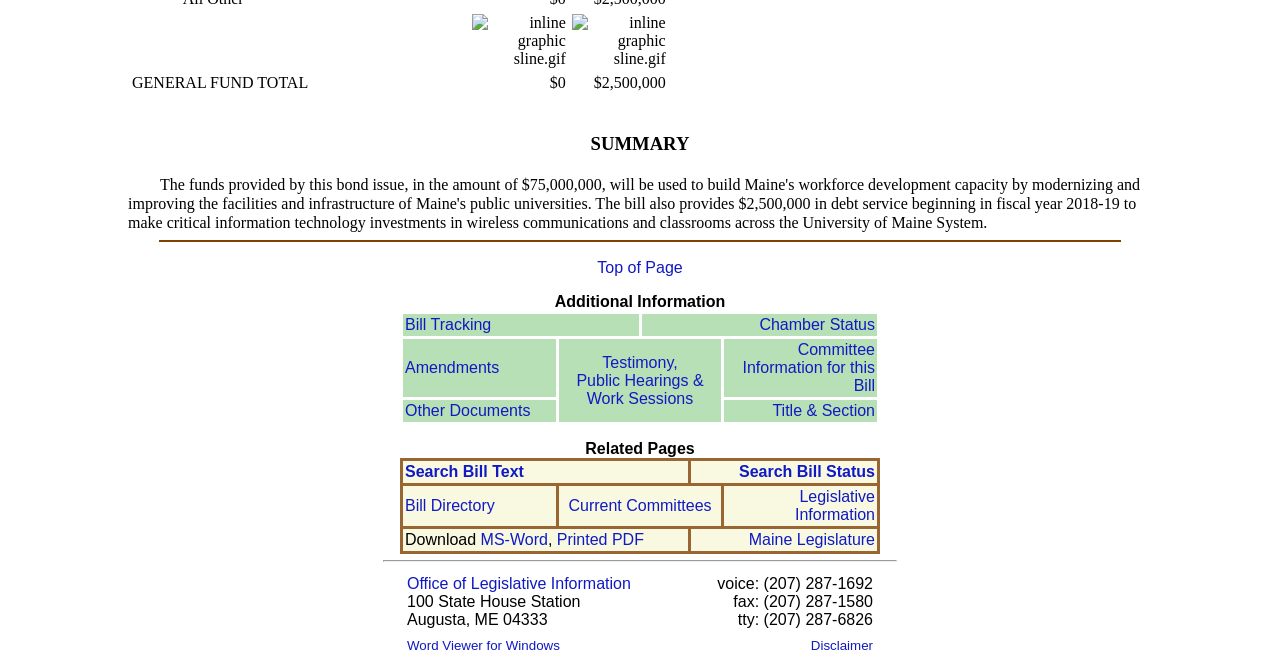Identify the bounding box coordinates of the area you need to click to perform the following instruction: "click on Top of Page".

[0.467, 0.393, 0.533, 0.418]